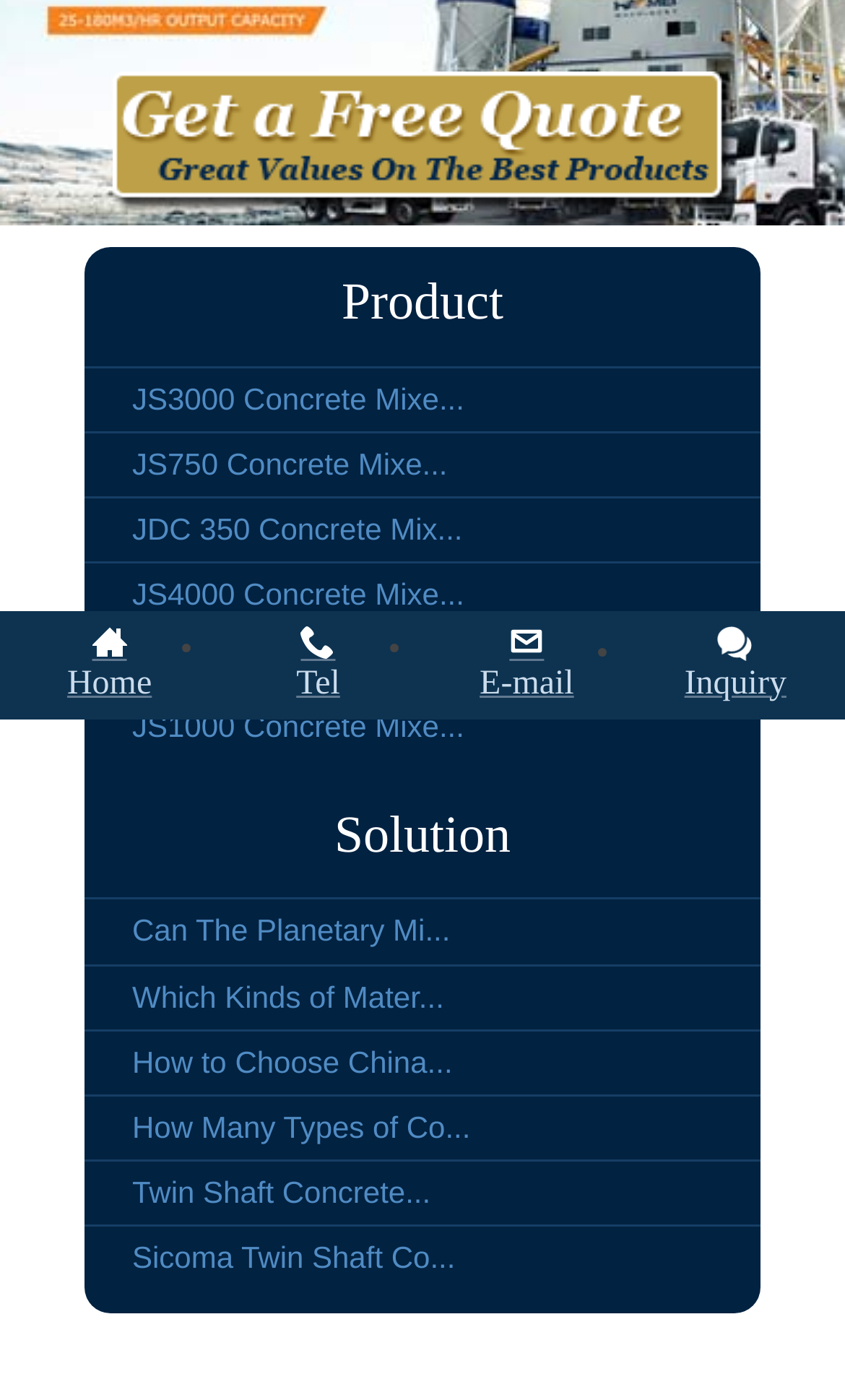Determine the bounding box coordinates of the UI element described below. Use the format (top-left x, top-left y, bottom-right x, bottom-right y) with floating point numbers between 0 and 1: JS1000 Concrete Mixe...

[0.1, 0.495, 0.9, 0.542]